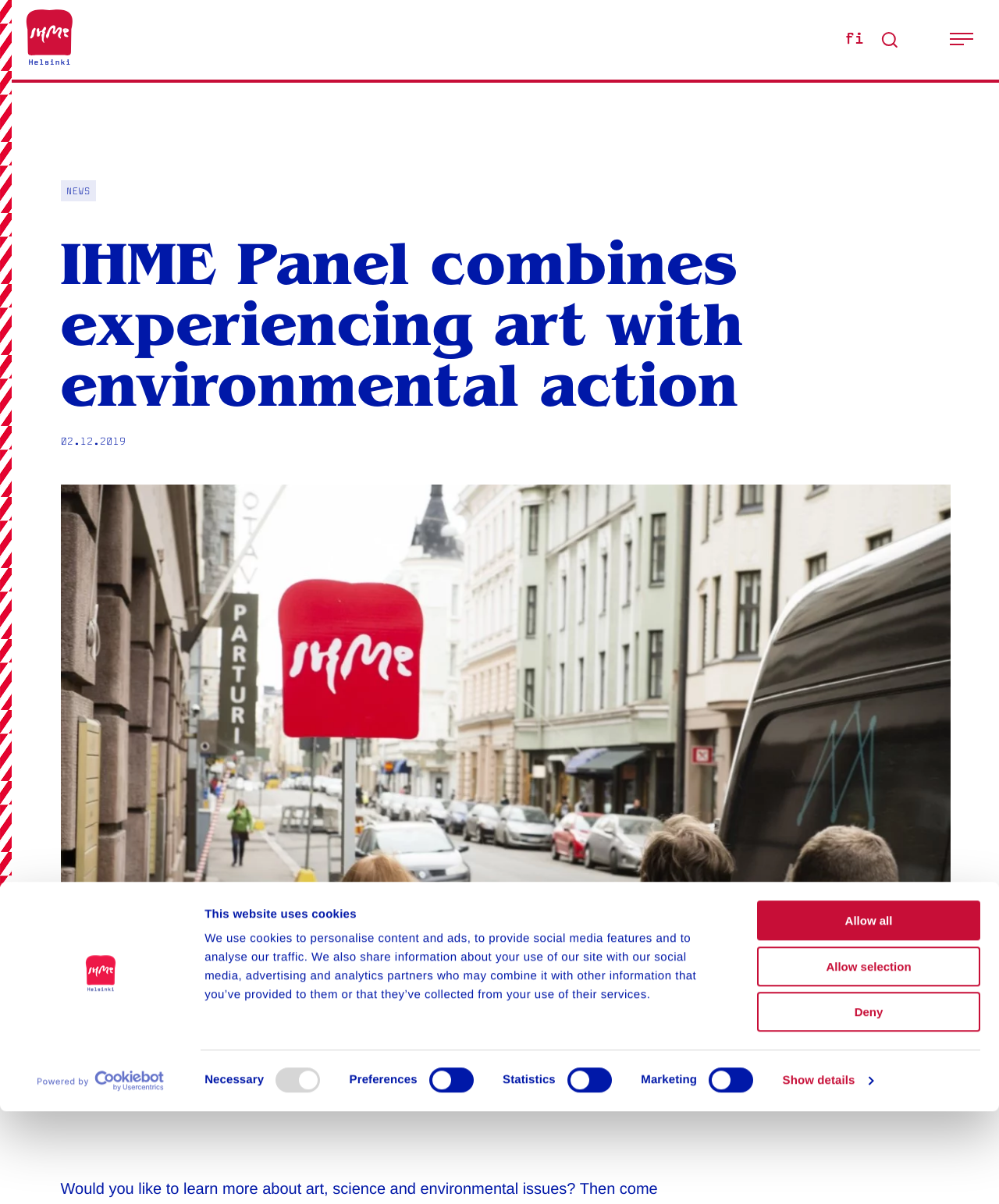Mark the bounding box of the element that matches the following description: "Search".

[0.871, 0.015, 0.909, 0.051]